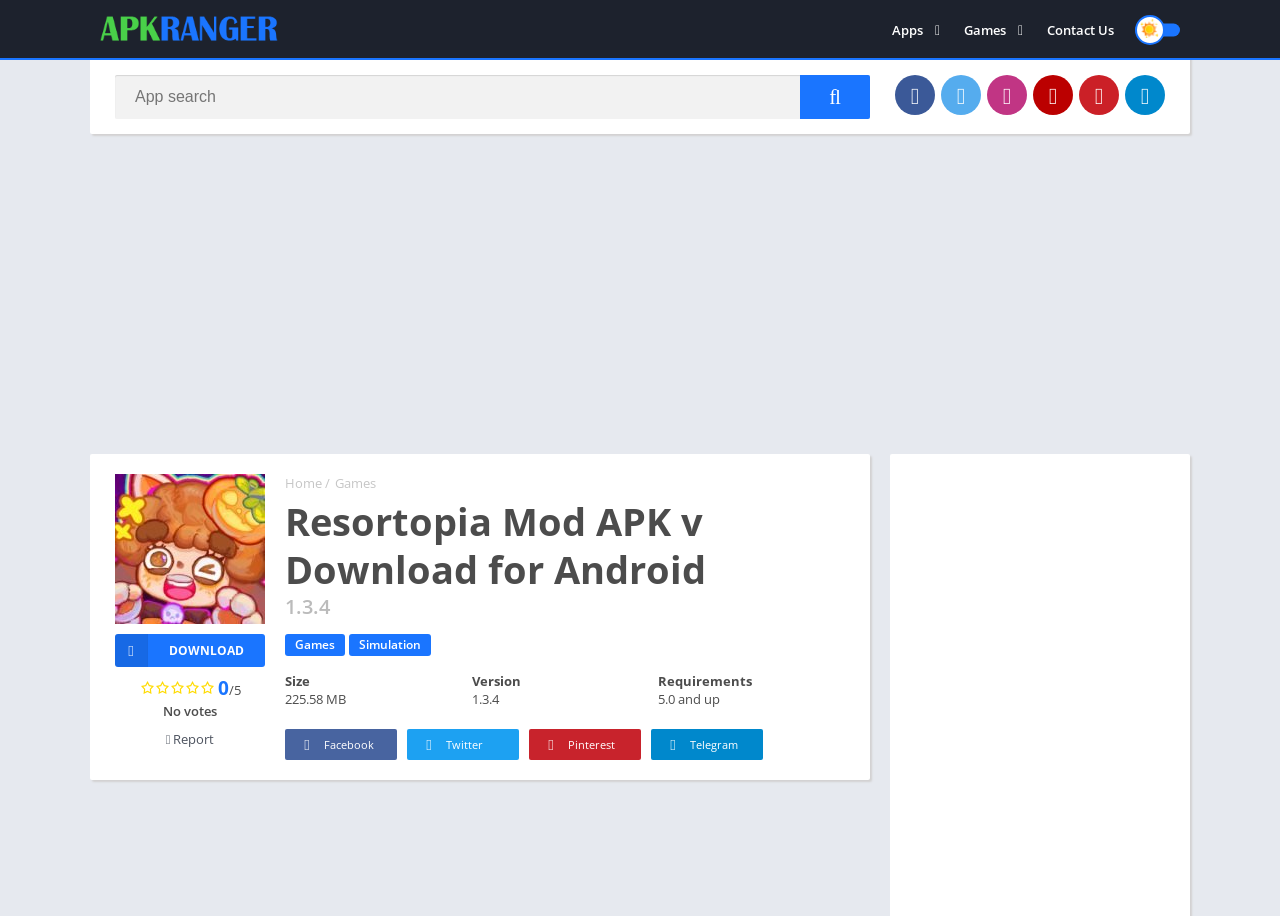Provide the bounding box coordinates of the UI element this sentence describes: "name="s" placeholder="App search"".

[0.09, 0.082, 0.68, 0.13]